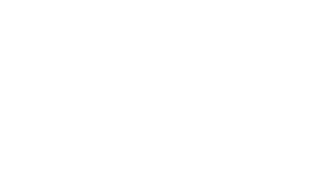Provide your answer to the question using just one word or phrase: What region did Kofi Annan focus on for global development?

Africa